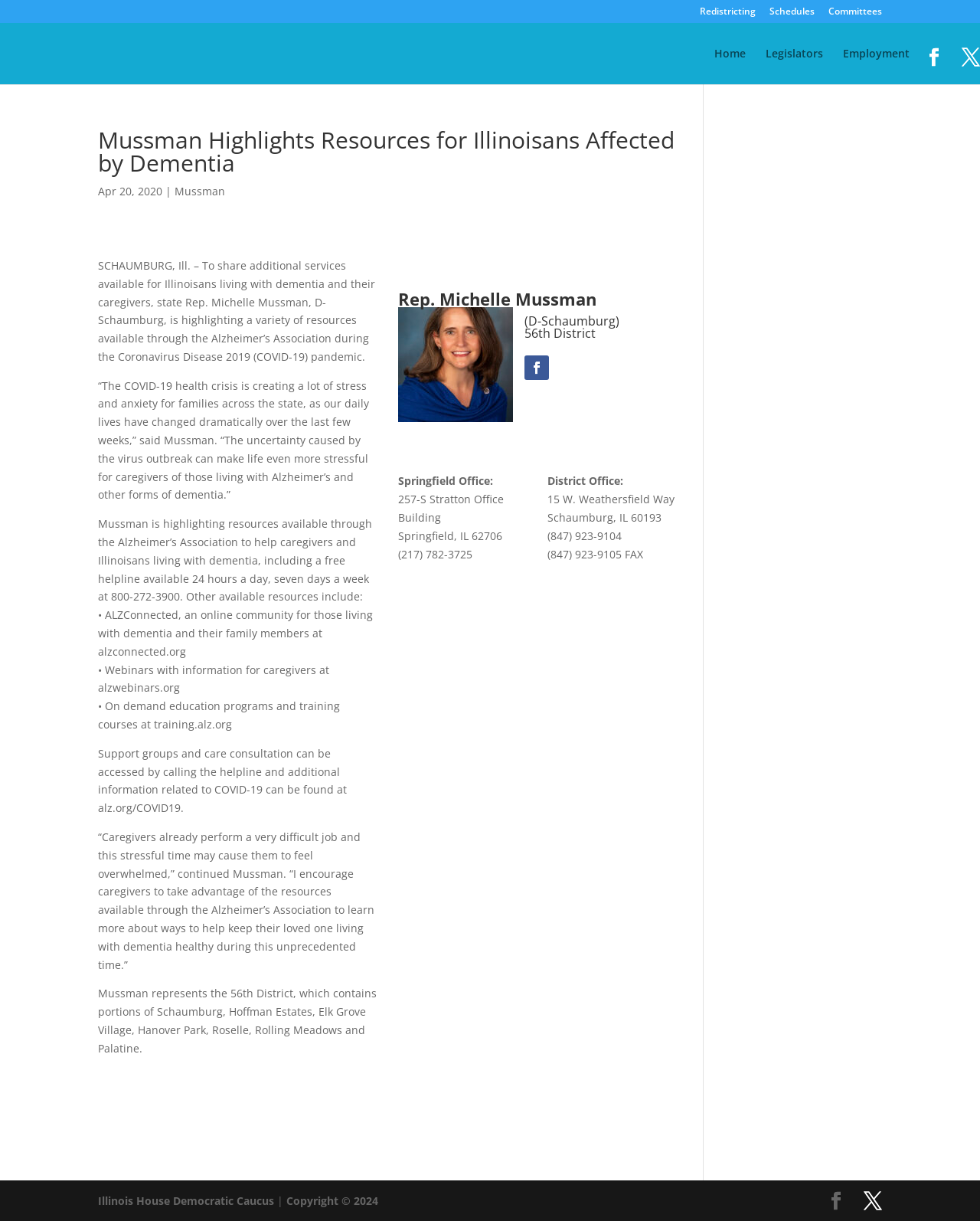Who is the author of the article?
Please give a detailed and elaborate explanation in response to the question.

The article does not explicitly mention the author's name, but it appears to be a press release or a news article about state Rep. Michelle Mussman's efforts to highlight resources for Illinoisans affected by dementia.